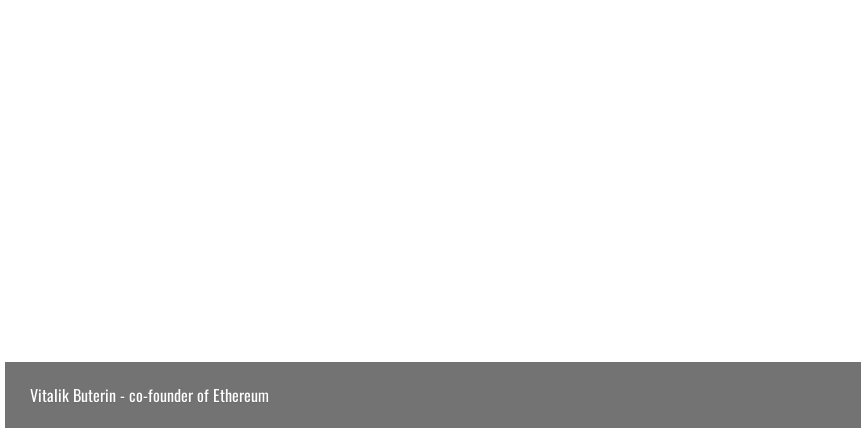Answer the question using only one word or a concise phrase: What is Vitalik Buterin known for besides co-founding Ethereum?

Philanthropic efforts